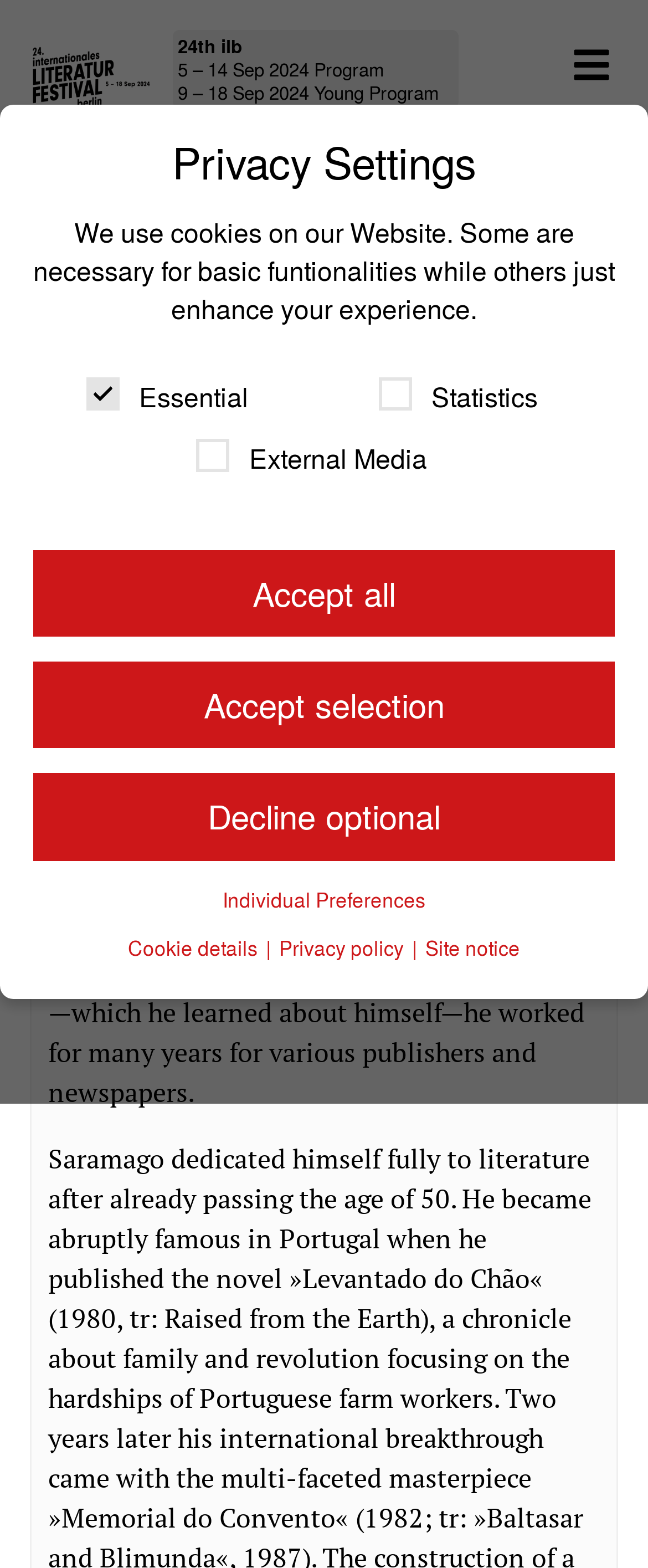In which year did José Saramago attend the ilb? Based on the screenshot, please respond with a single word or phrase.

2010